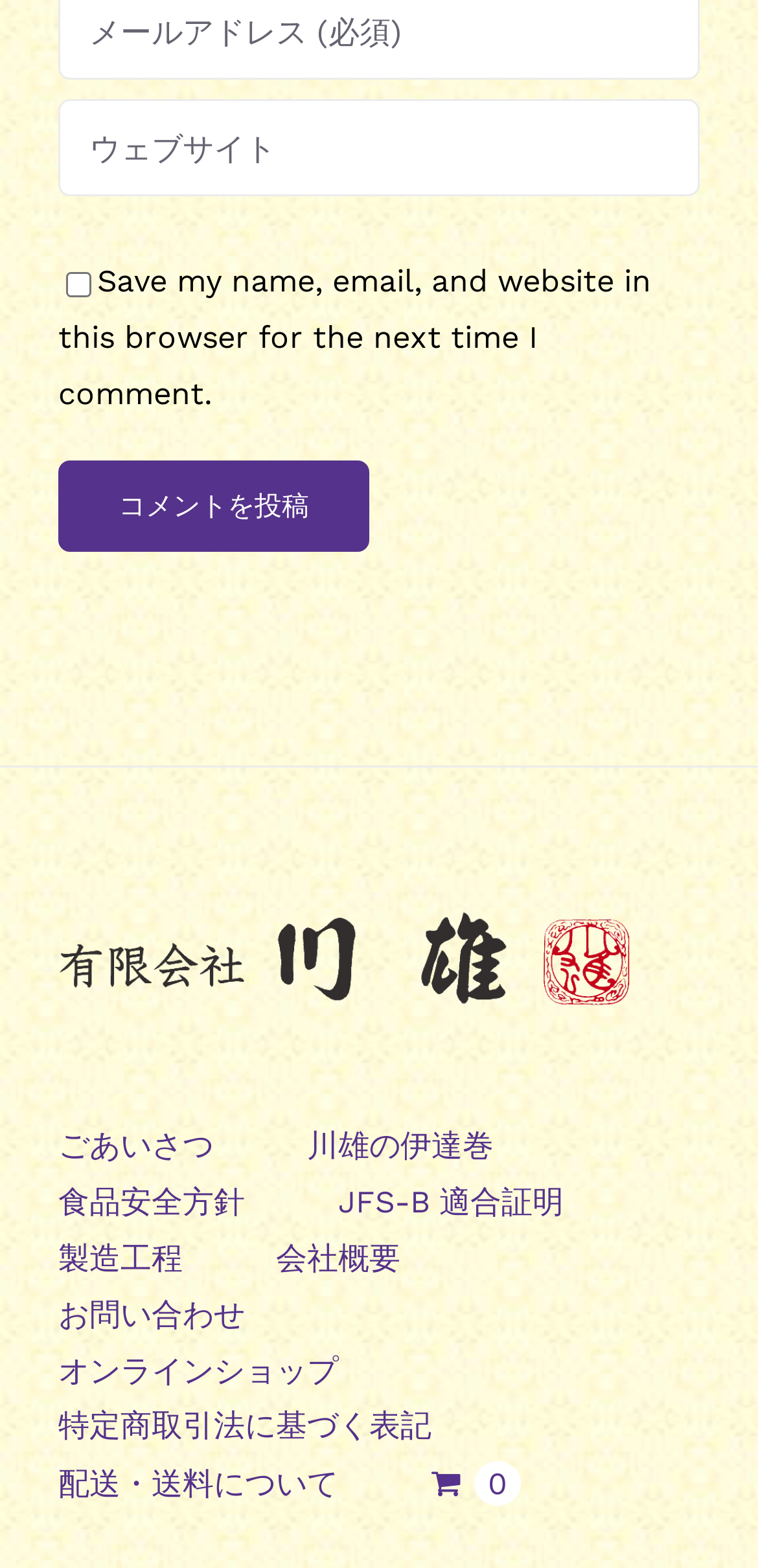Pinpoint the bounding box coordinates of the clickable element needed to complete the instruction: "Add to Watchlist". The coordinates should be provided as four float numbers between 0 and 1: [left, top, right, bottom].

None